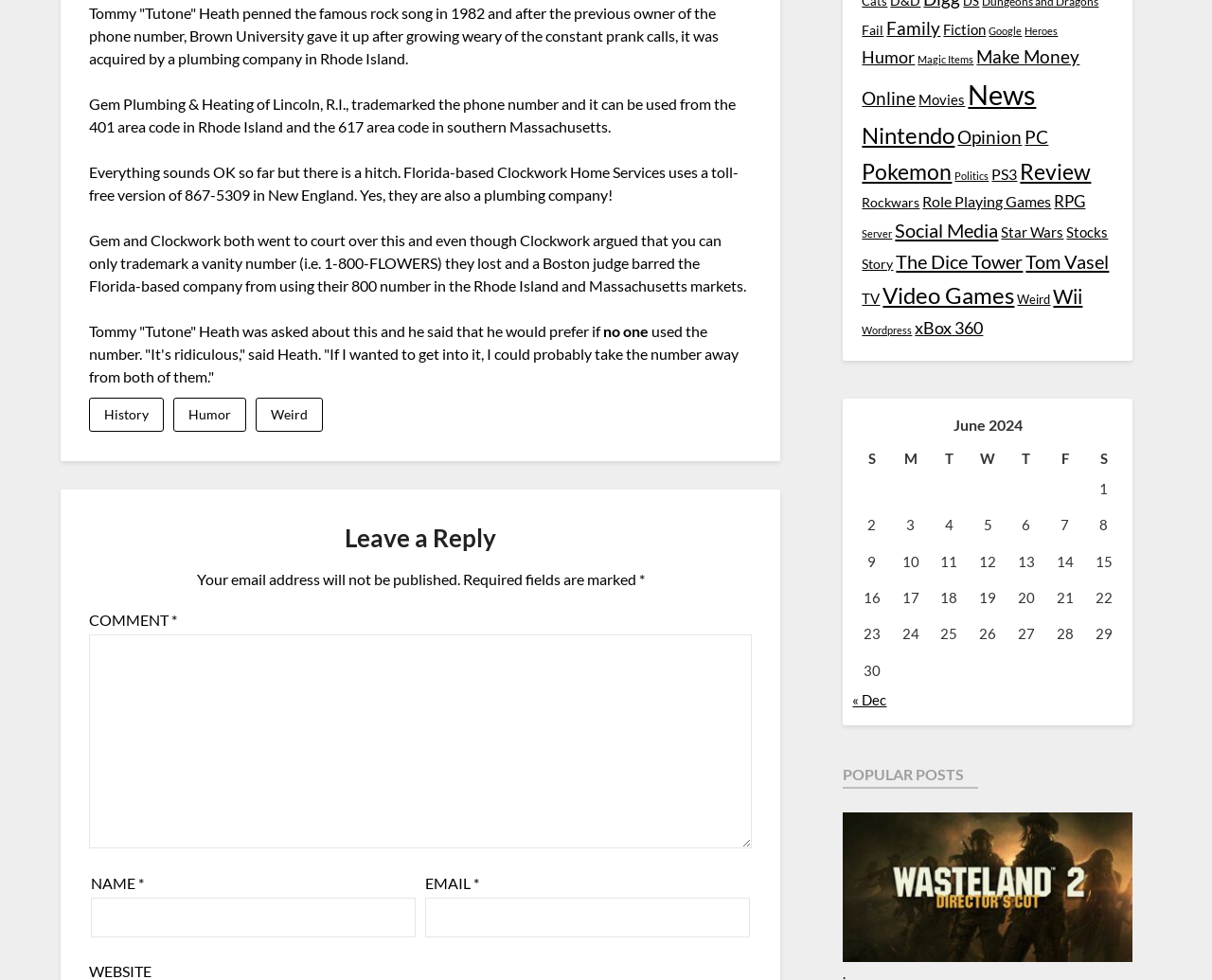Show the bounding box coordinates for the HTML element described as: "Video Games".

[0.728, 0.287, 0.837, 0.315]